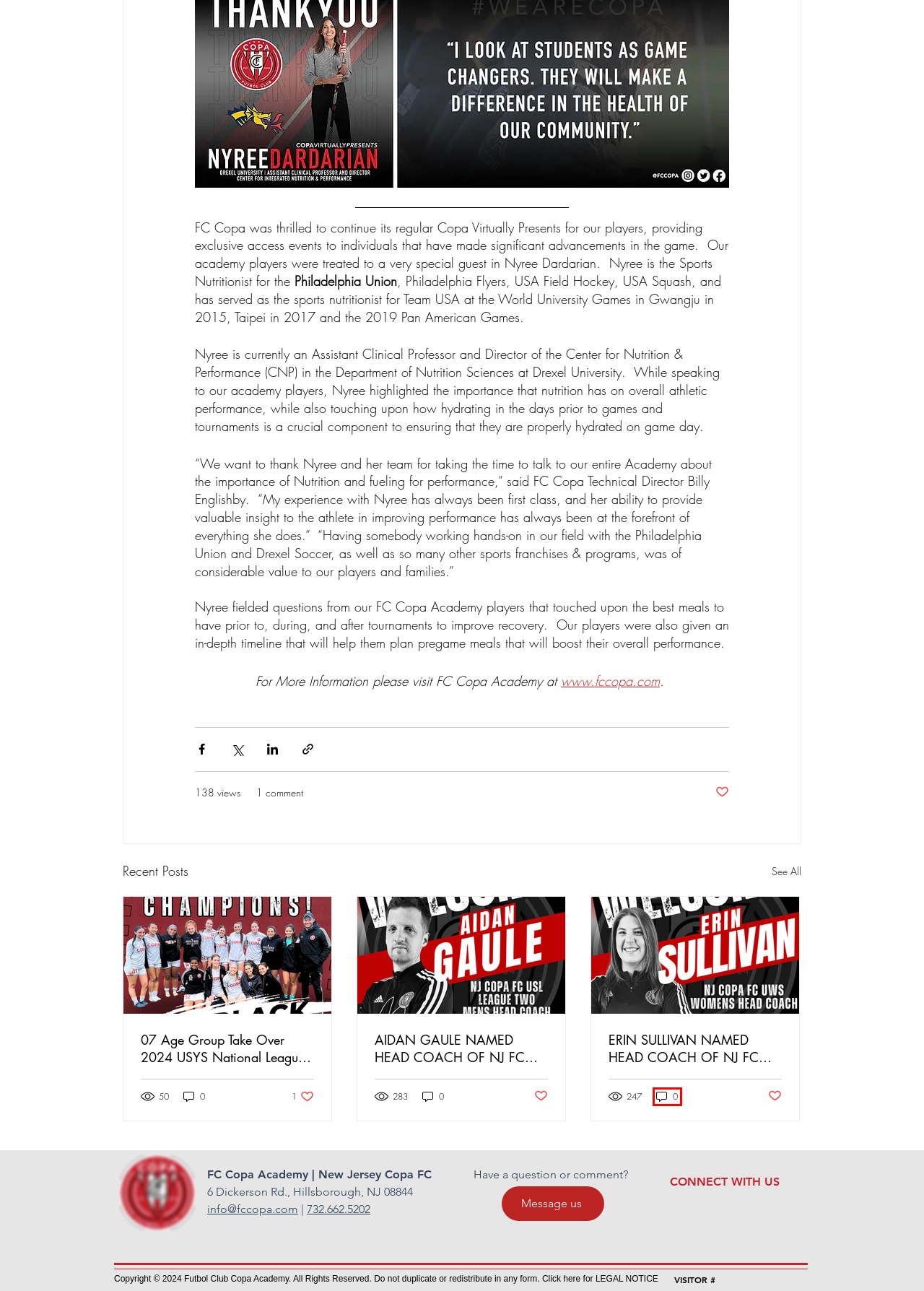Look at the screenshot of a webpage with a red bounding box and select the webpage description that best corresponds to the new page after clicking the element in the red box. Here are the options:
A. ACADEMICS | FC Copa Academy
B. Home Page News
C. 07 Age Group Take Over 2024 USYS National League Regional Showcase
D. NJ Copa FC USL2
E. ALUMNI | FC Copa Academy
F. AIDAN GAULE NAMED HEAD COACH OF NJ FC COPA USL2 TEAM FOR 2024
G. ERIN SULLIVAN NAMED HEAD COACH OF NJ FC COPA UWS WOMENS TEAM
H. FUTSAL | FC Copa Academy

G